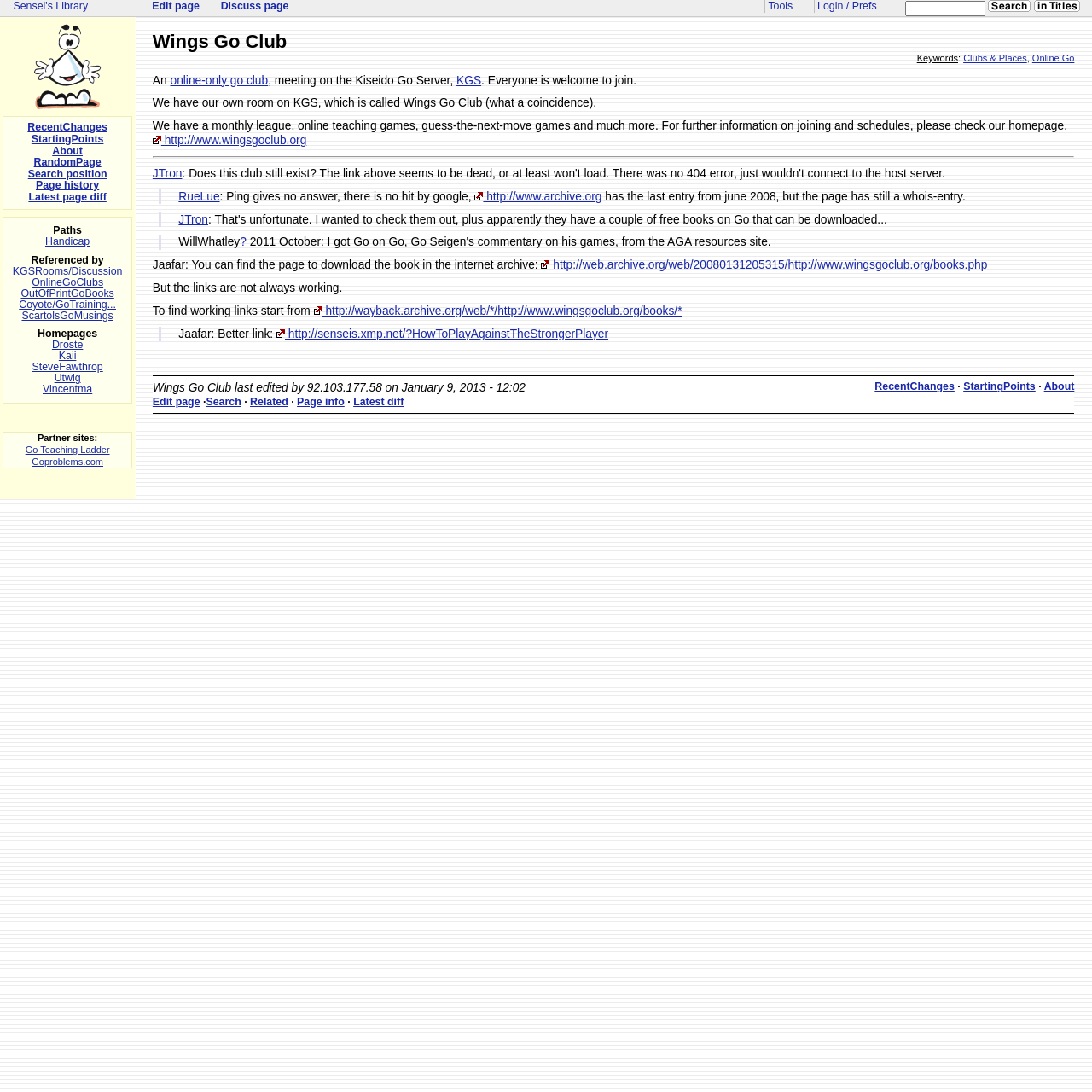Please locate the bounding box coordinates for the element that should be clicked to achieve the following instruction: "Edit the page". Ensure the coordinates are given as four float numbers between 0 and 1, i.e., [left, top, right, bottom].

[0.14, 0.362, 0.183, 0.373]